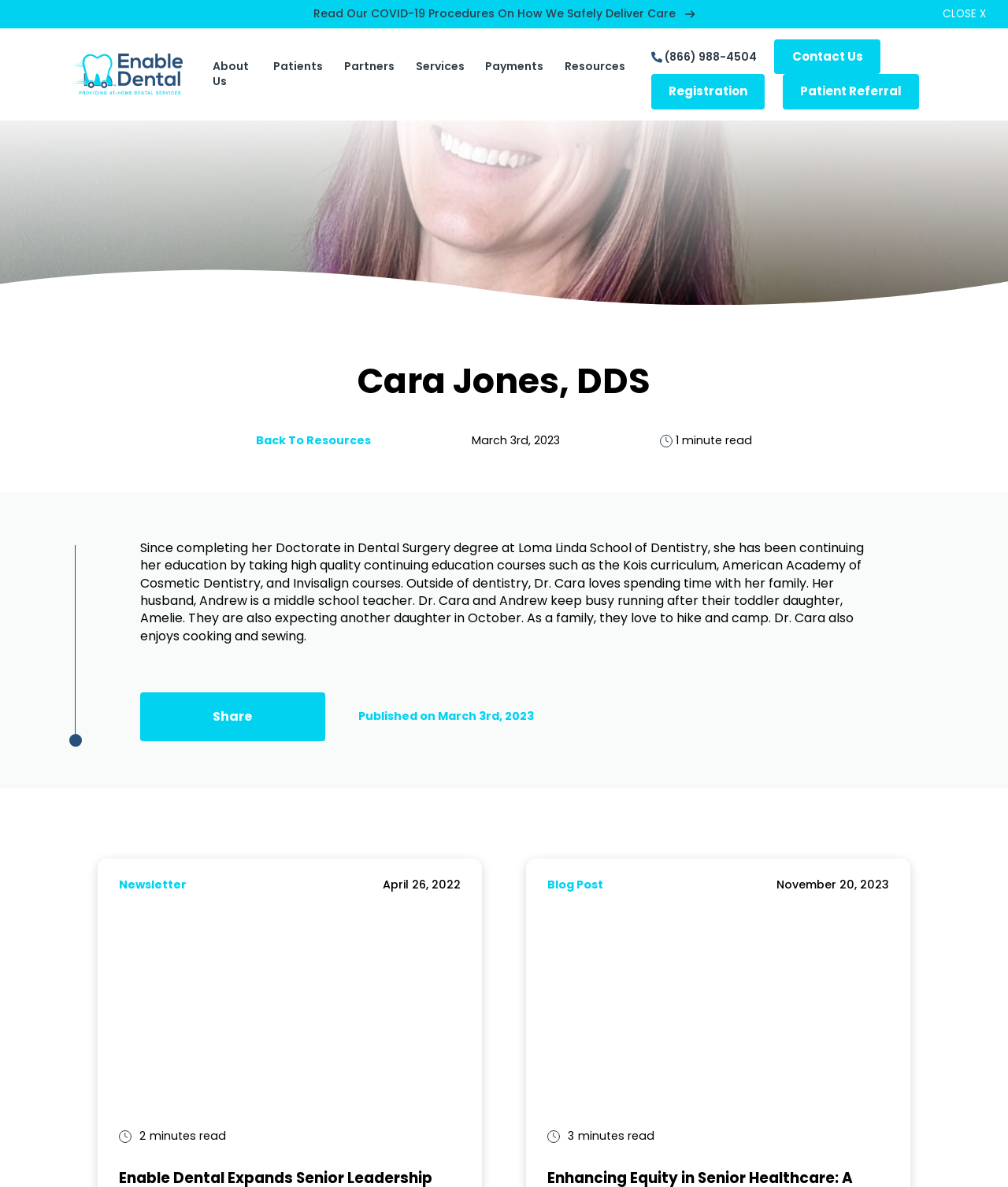Present a detailed account of what is displayed on the webpage.

This webpage is about Dr. Cara Jones, a dentist at Enable Dental, Inc. At the top of the page, there is a logo of Enable Dental, Inc. and a navigation menu with links to "About Us", "Patients", "Partners", "Services", "Payments", and "Resources". On the top-right corner, there is a phone number "(866) 988-4504" with a small icon next to it. Below the navigation menu, there is a large image of Dr. Cara Jones.

The main content of the page is a biography of Dr. Cara Jones, which describes her education, work experience, and personal life. The biography is divided into paragraphs and includes a heading "Cara Jones, DDS". There are also several links and images scattered throughout the biography, including a "Back To Resources" link, a "Share" button, and social media icons.

Below the biography, there are three news articles or blog posts, each with a title, date, and a short summary. The first article is about Enable Dental expanding its senior leadership team, the second article is about a blog post, and the third article is about enhancing equity in senior healthcare. Each article has a "minutes read" label and a small icon next to it.

At the bottom of the page, there is a newsletter section with a title and a date.